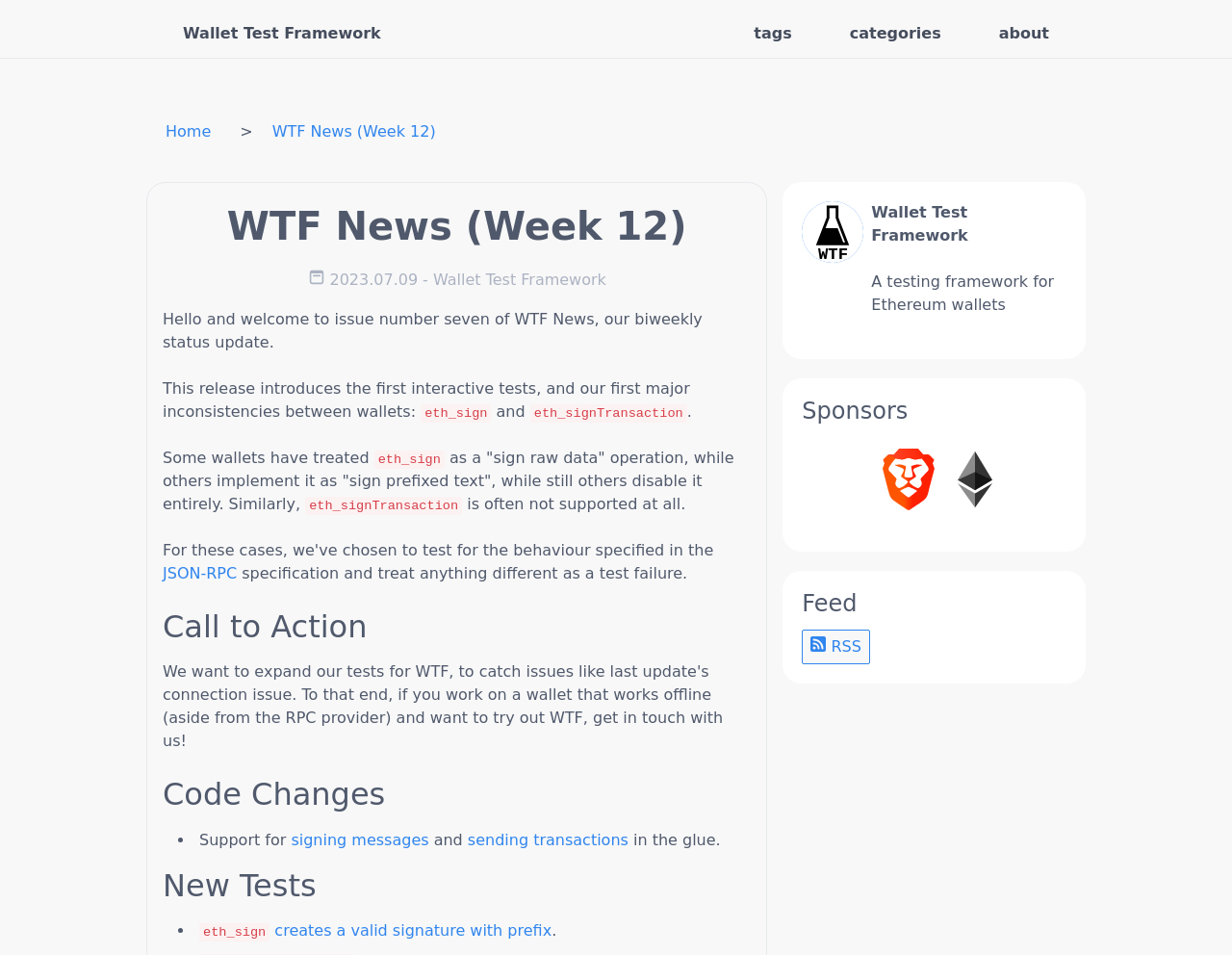Locate the bounding box coordinates of the element to click to perform the following action: 'Read more about 'eth_signTransaction''. The coordinates should be given as four float values between 0 and 1, in the form of [left, top, right, bottom].

[0.433, 0.425, 0.554, 0.441]